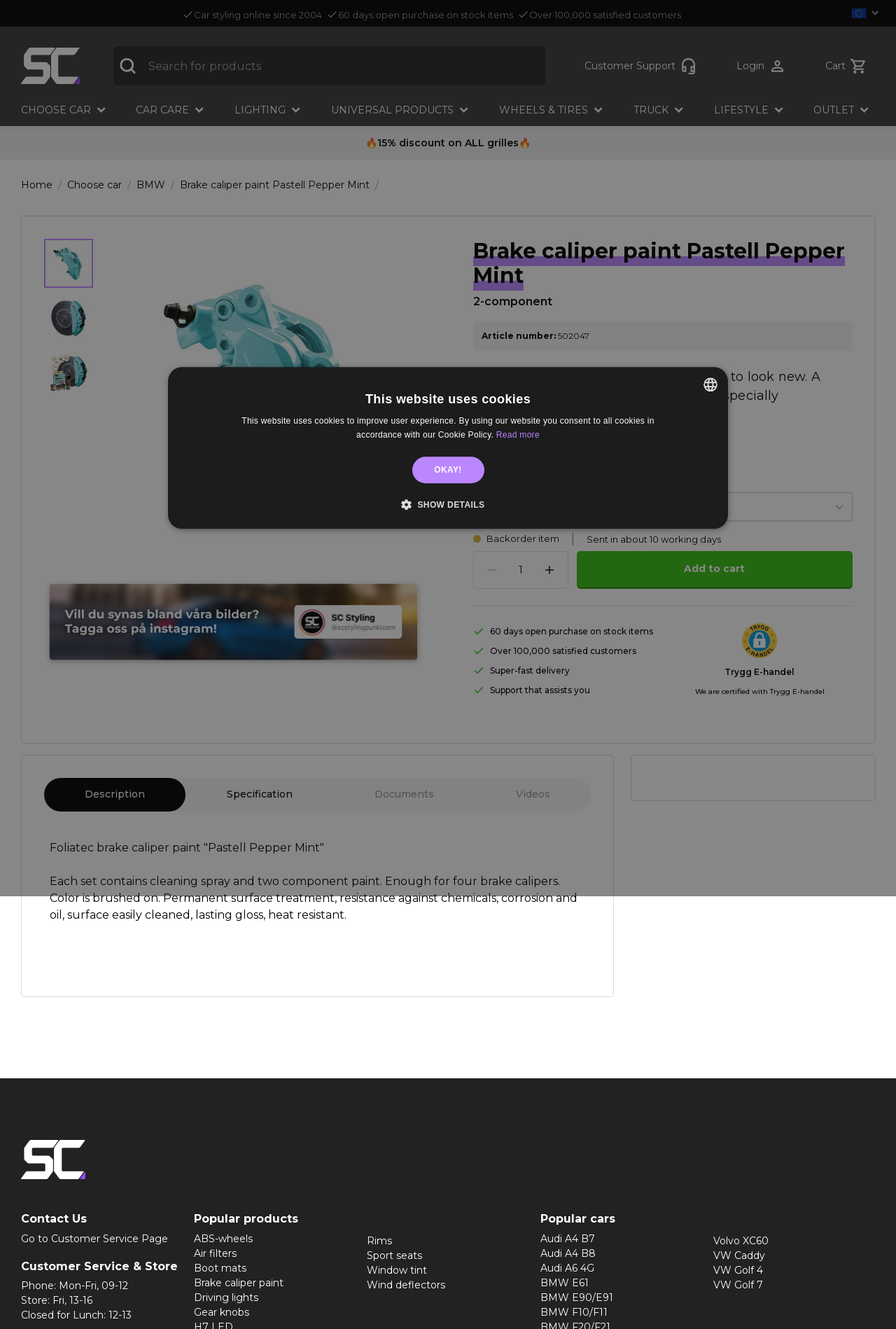Locate the UI element that matches the description placeholder="Search for products" in the webpage screenshot. Return the bounding box coordinates in the format (top-left x, top-left y, bottom-right x, bottom-right y), with values ranging from 0 to 1.

[0.126, 0.035, 0.608, 0.064]